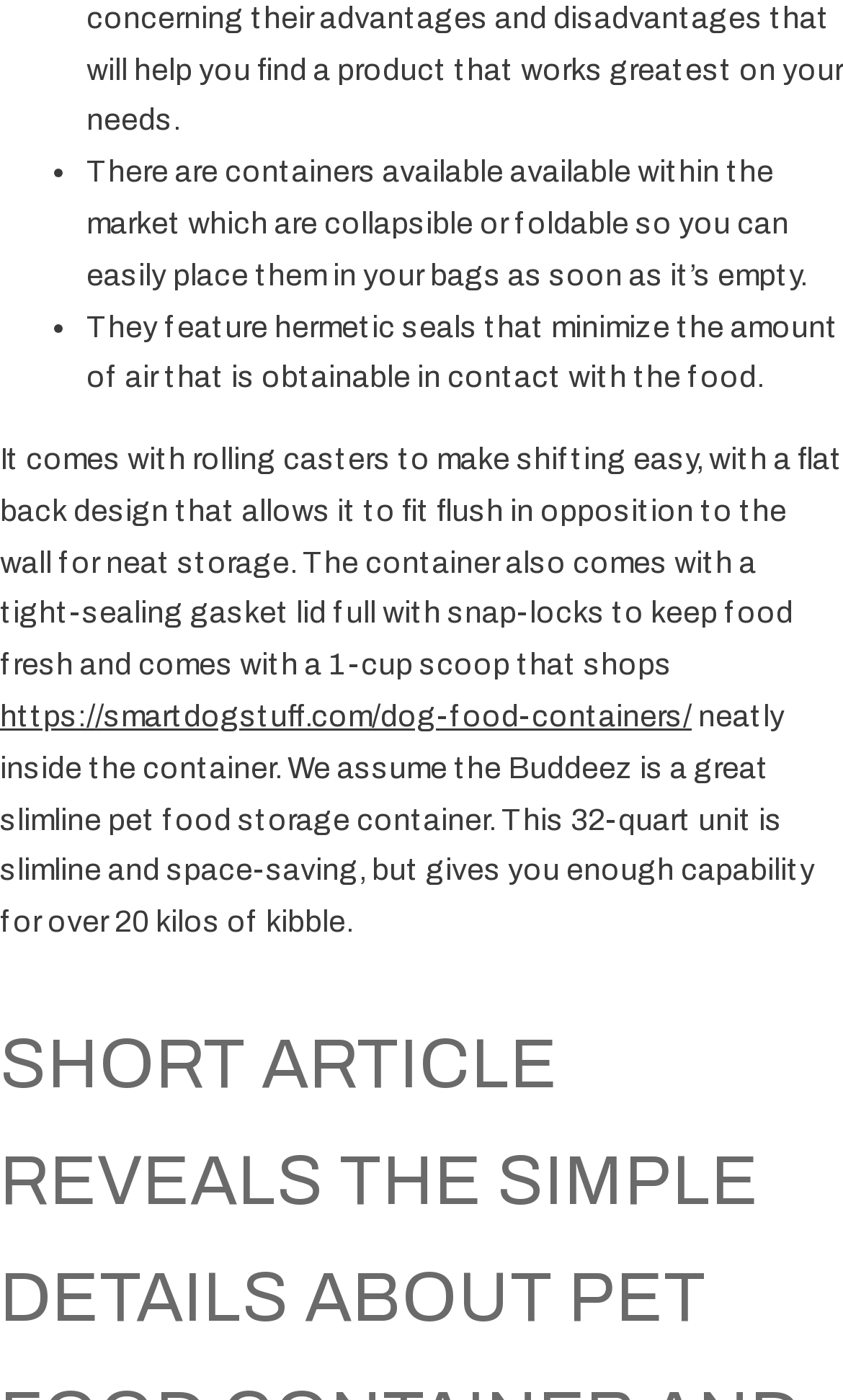What is the design of the container's back?
Look at the image and construct a detailed response to the question.

According to the text, the container has a flat back design that allows it to fit flush against the wall for neat storage, which suggests that the design of the container's back is flat.